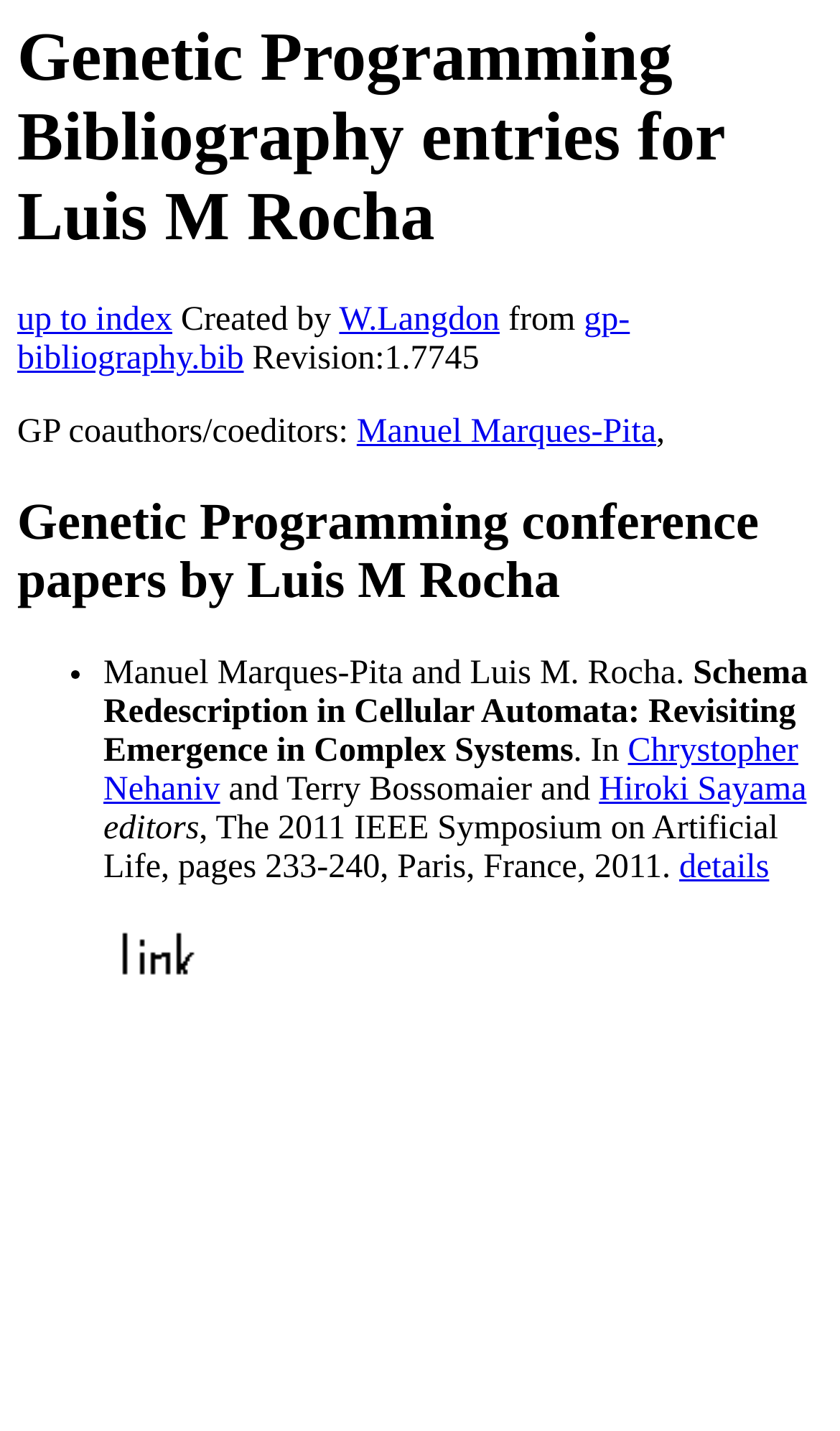Use a single word or phrase to respond to the question:
How many links are there in the section 'Genetic Programming conference papers by Luis M Rocha'?

3